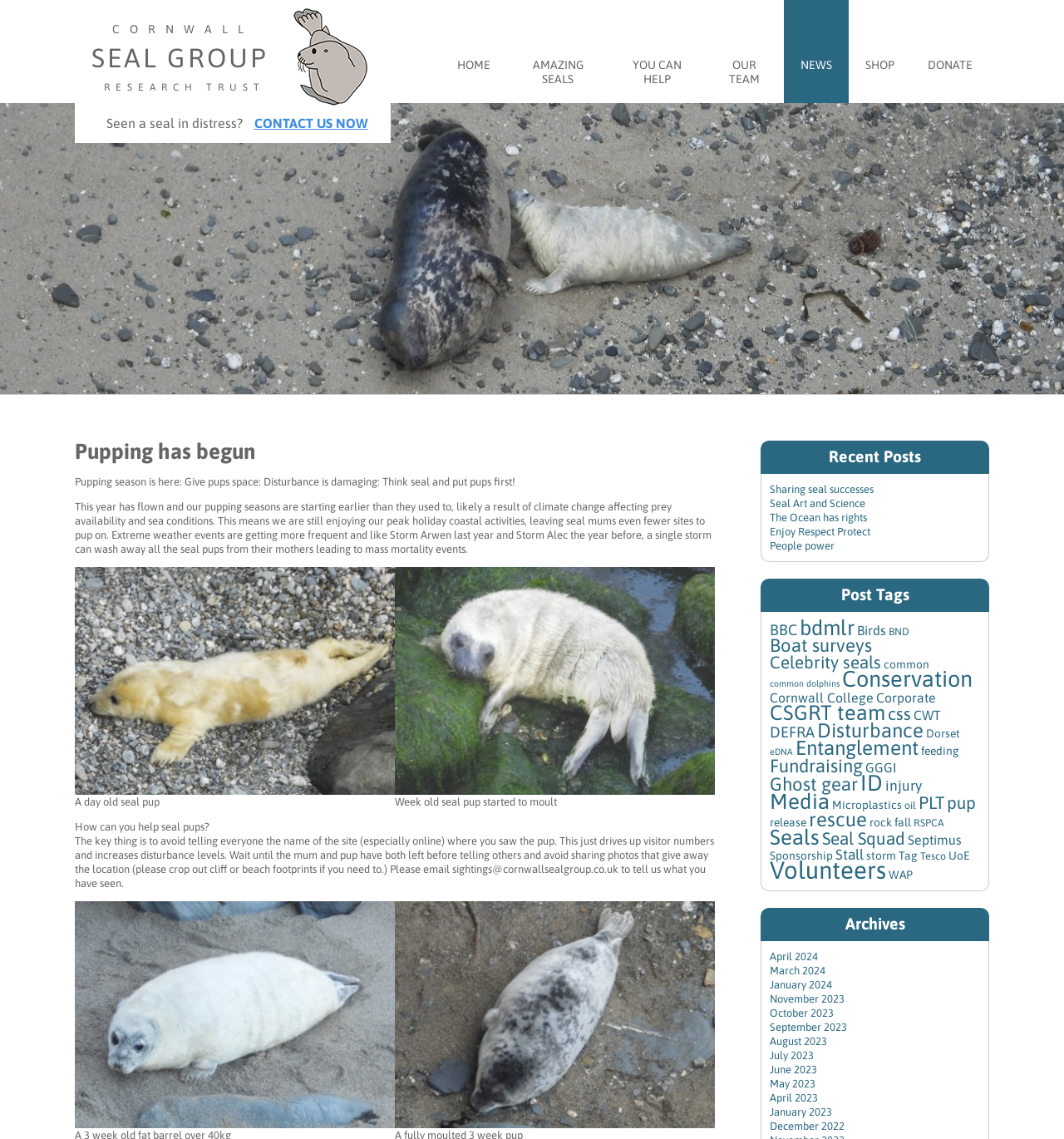Please find the bounding box coordinates in the format (top-left x, top-left y, bottom-right x, bottom-right y) for the given element description. Ensure the coordinates are floating point numbers between 0 and 1. Description: OUR TEAM

[0.663, 0.0, 0.737, 0.091]